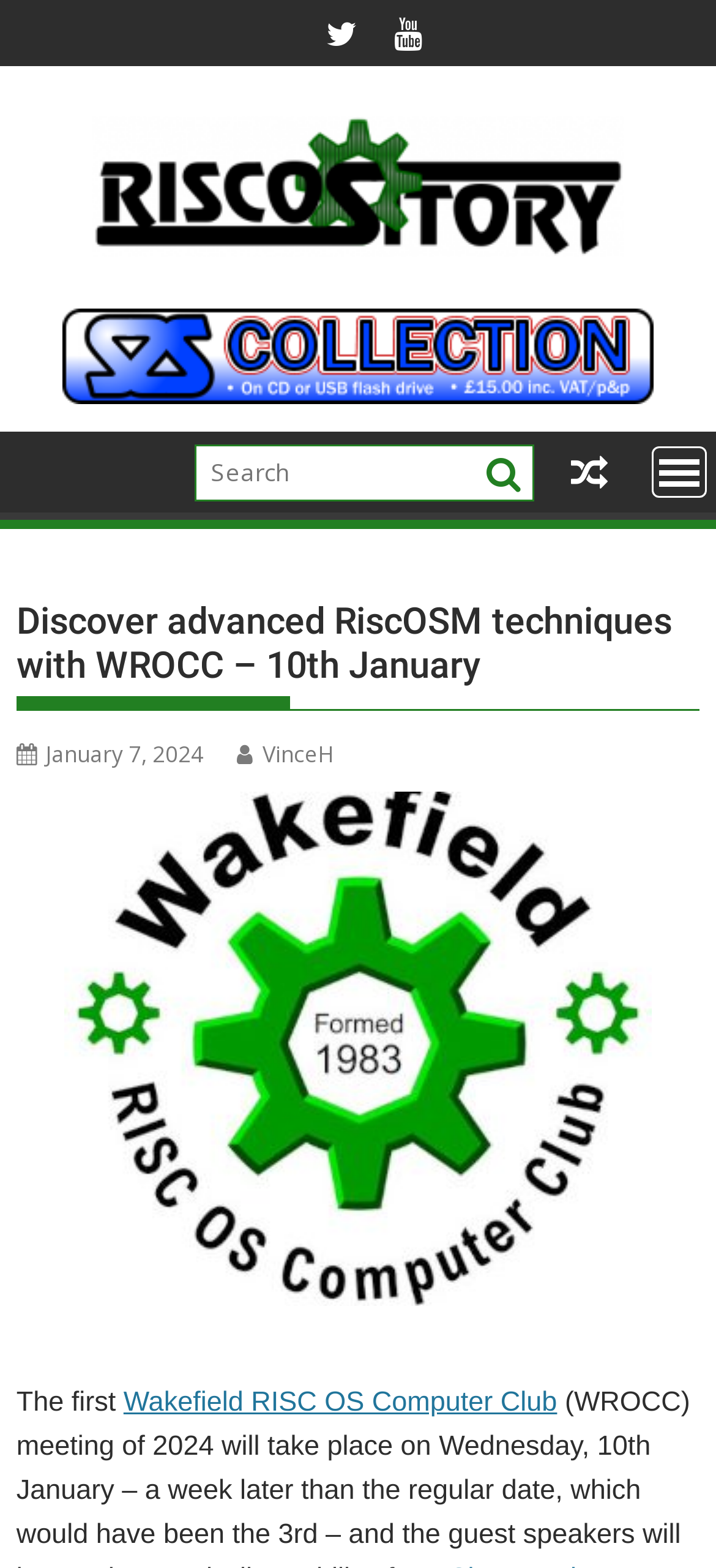Given the webpage screenshot, identify the bounding box of the UI element that matches this description: "January 7, 2024January 7, 2024".

[0.023, 0.471, 0.284, 0.491]